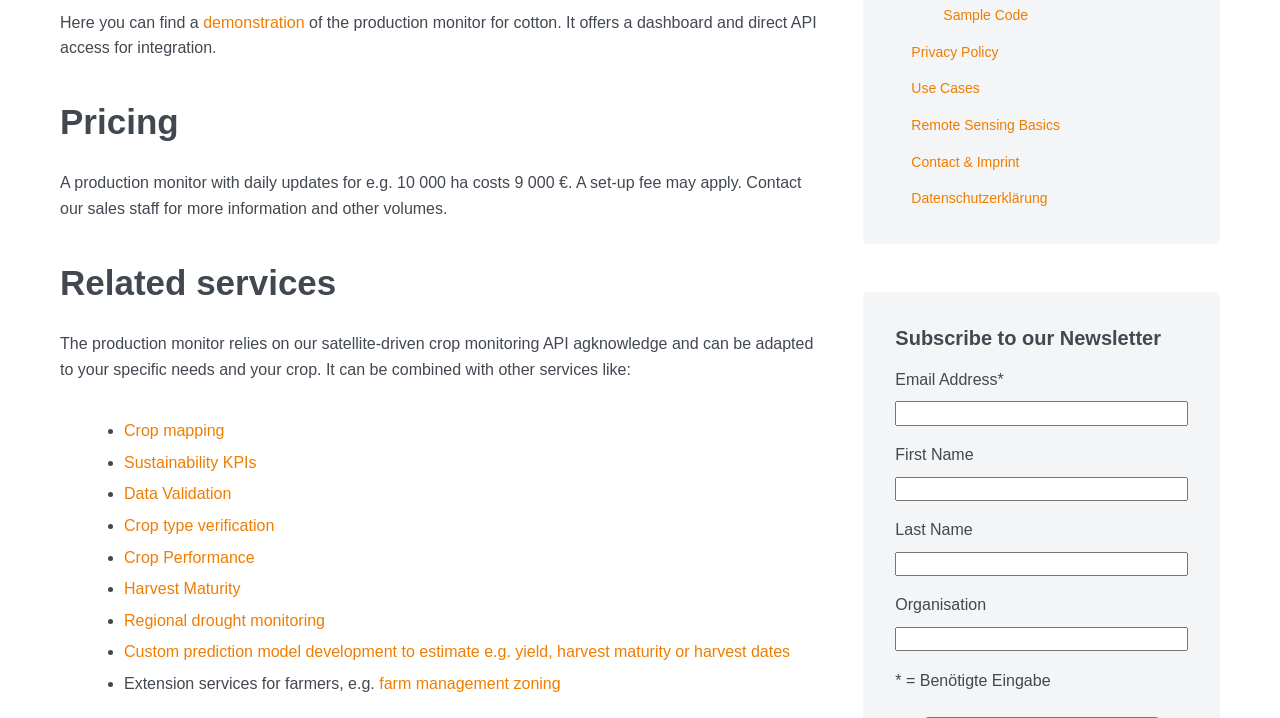Please answer the following question using a single word or phrase: 
What is the name of the API used for crop monitoring?

agknowledge